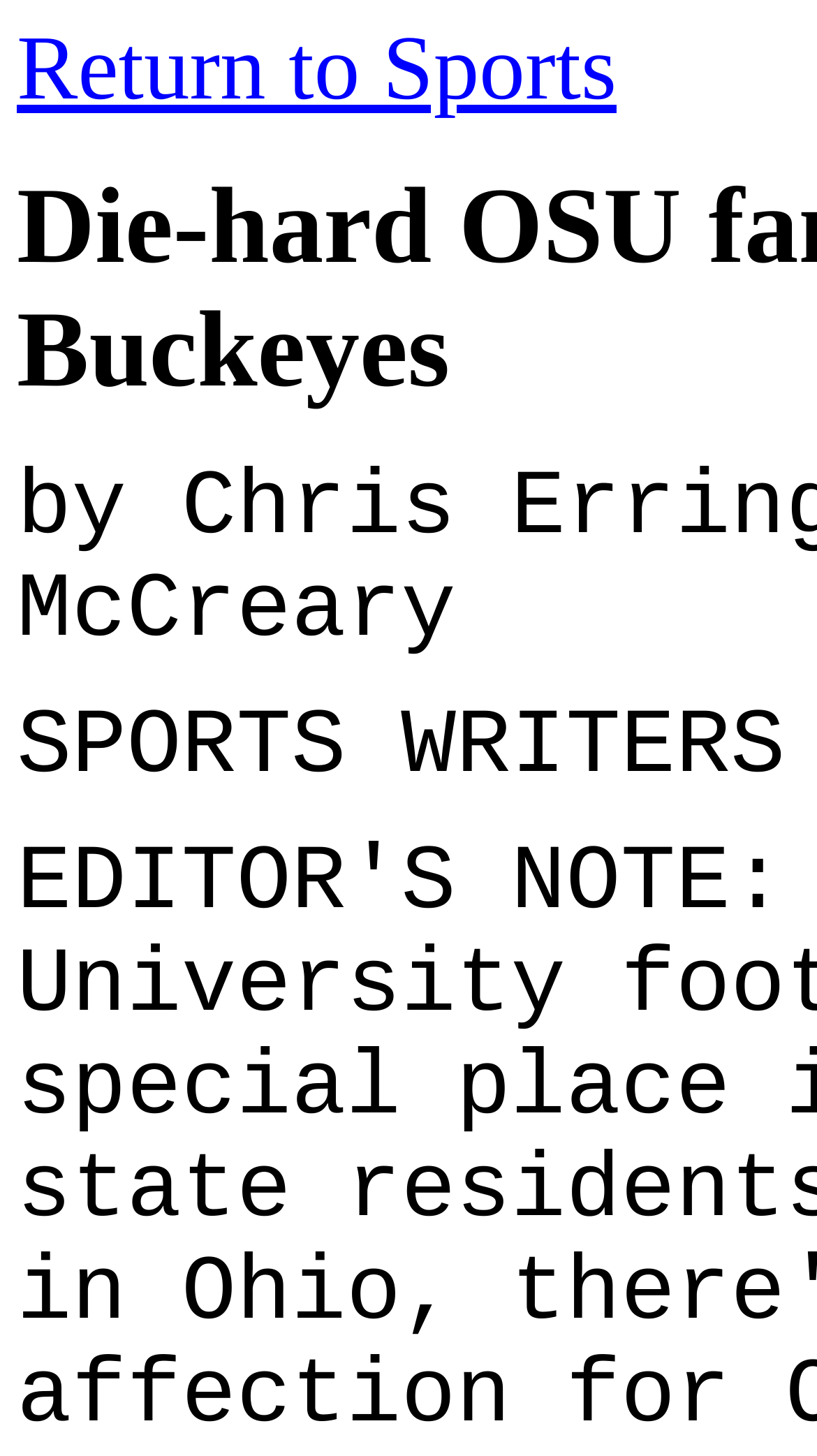Determine the bounding box coordinates (top-left x, top-left y, bottom-right x, bottom-right y) of the UI element described in the following text: Return to Sports

[0.021, 0.013, 0.755, 0.082]